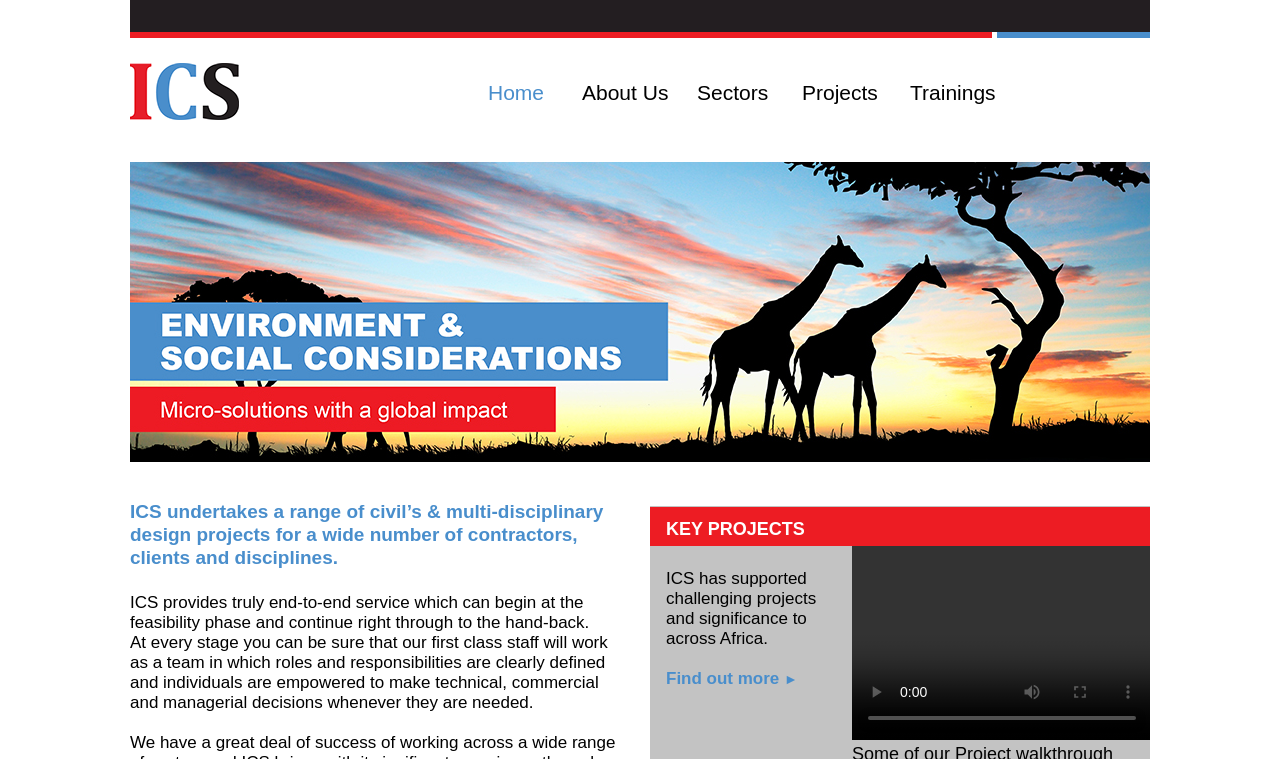Please identify the coordinates of the bounding box that should be clicked to fulfill this instruction: "Play the video".

[0.666, 0.88, 0.703, 0.943]